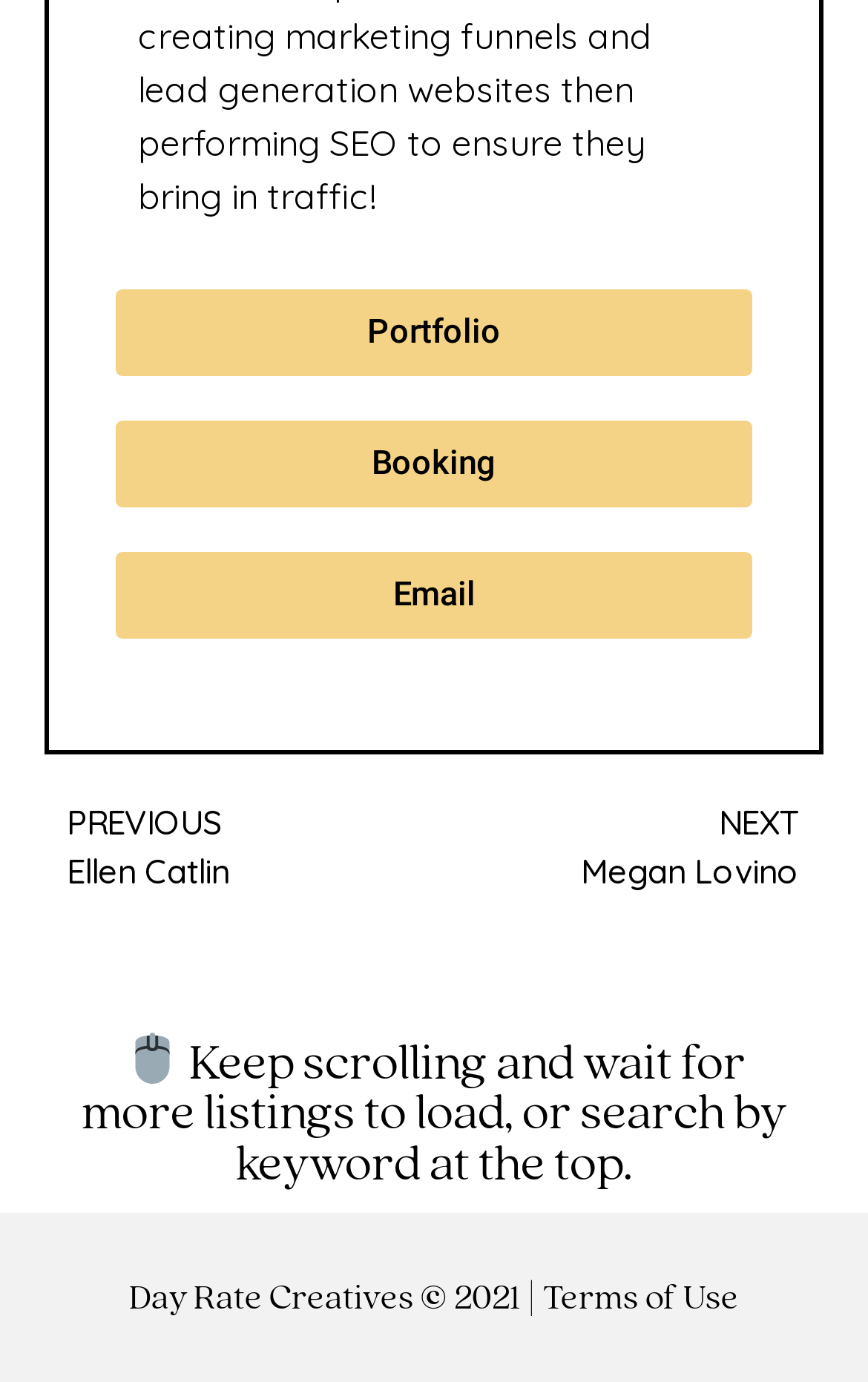Predict the bounding box coordinates of the UI element that matches this description: "Portfolio". The coordinates should be in the format [left, top, right, bottom] with each value between 0 and 1.

[0.133, 0.209, 0.867, 0.271]